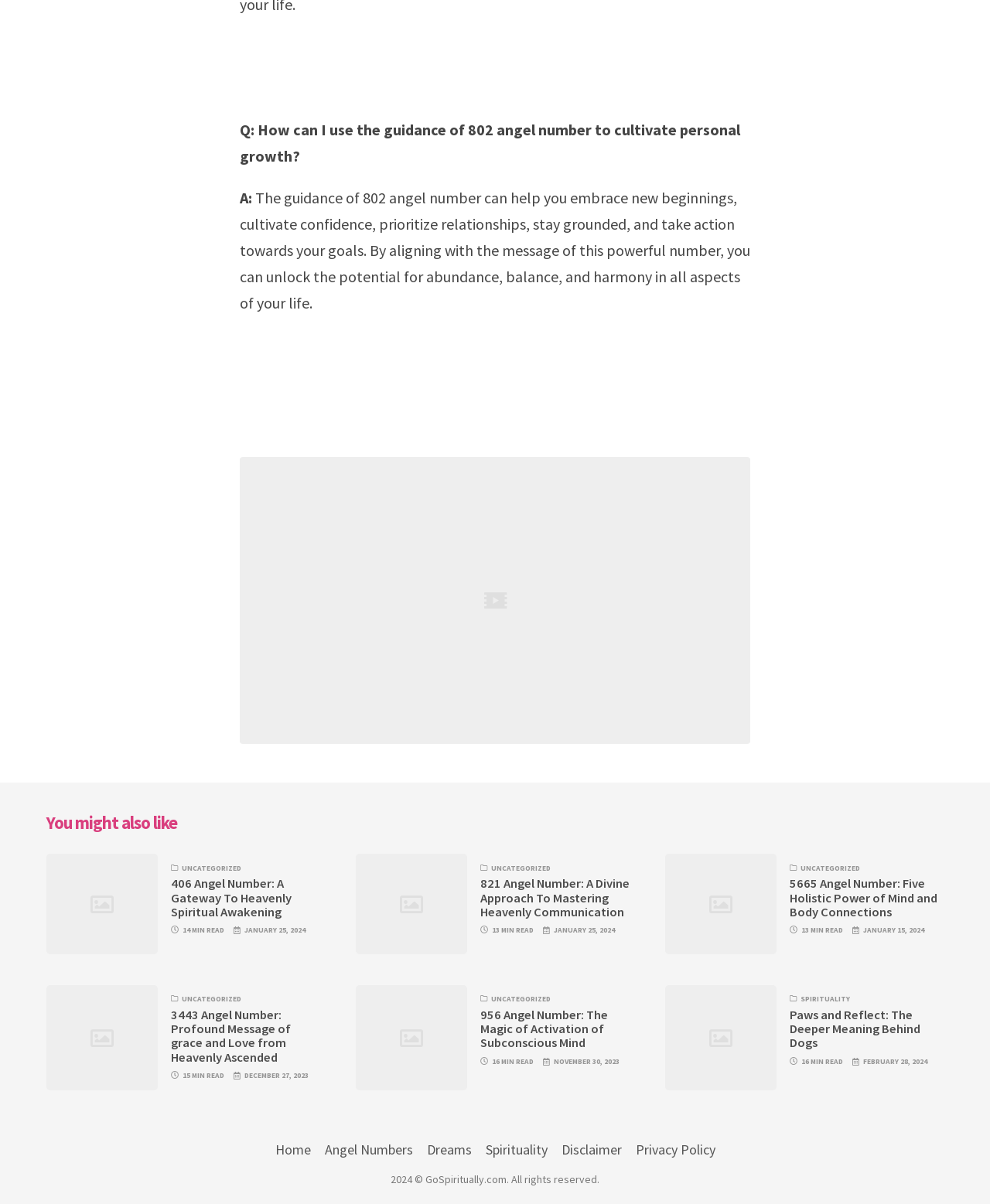What is the topic of the article with the heading '406 Angel Number: A Gateway To Heavenly Spiritual Awakening'?
Based on the screenshot, respond with a single word or phrase.

Angel Number